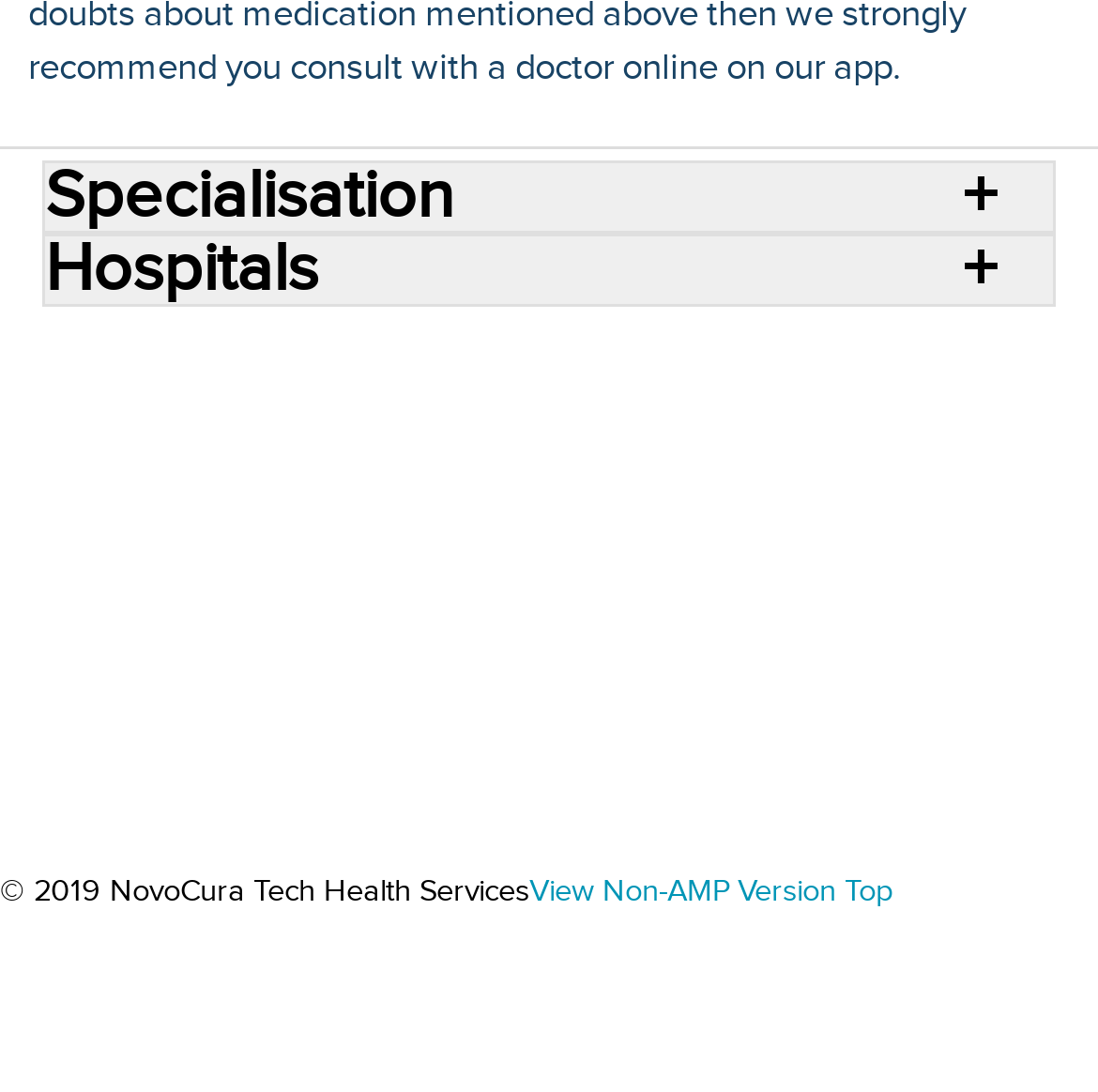Show the bounding box coordinates of the element that should be clicked to complete the task: "Consult Doctors Online".

[0.077, 0.319, 0.408, 0.36]